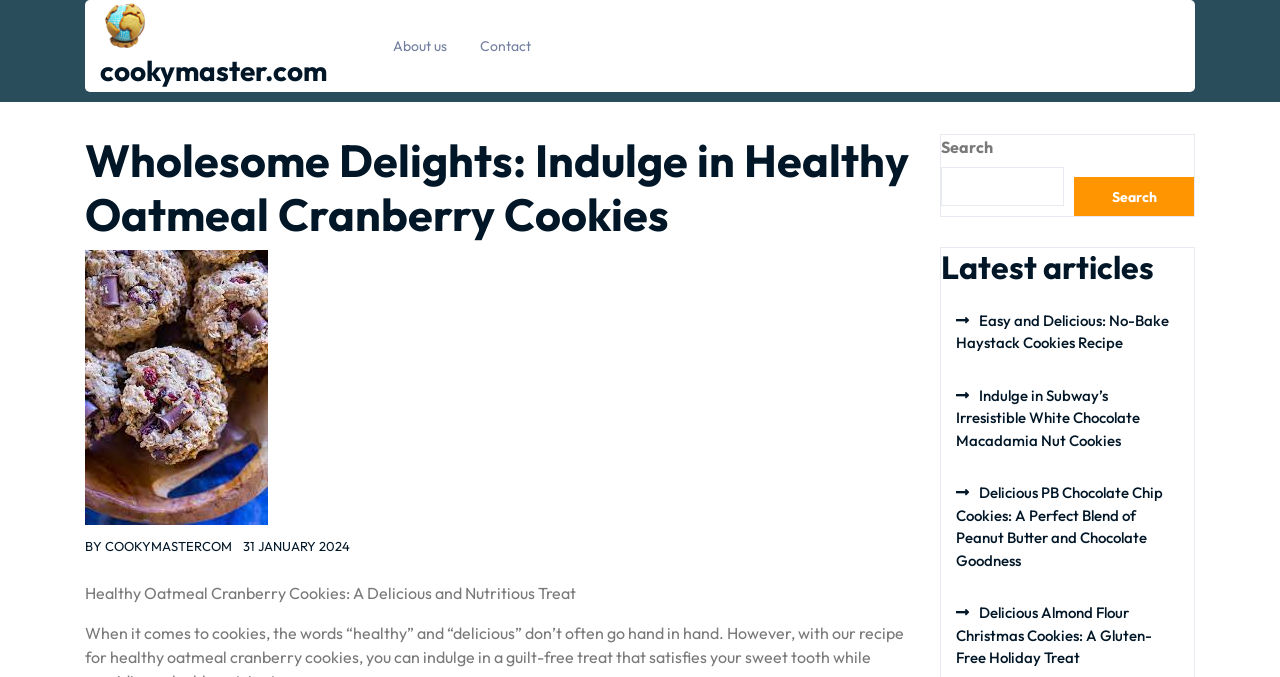What type of cookies is the article about? Refer to the image and provide a one-word or short phrase answer.

Healthy Oatmeal Cranberry Cookies